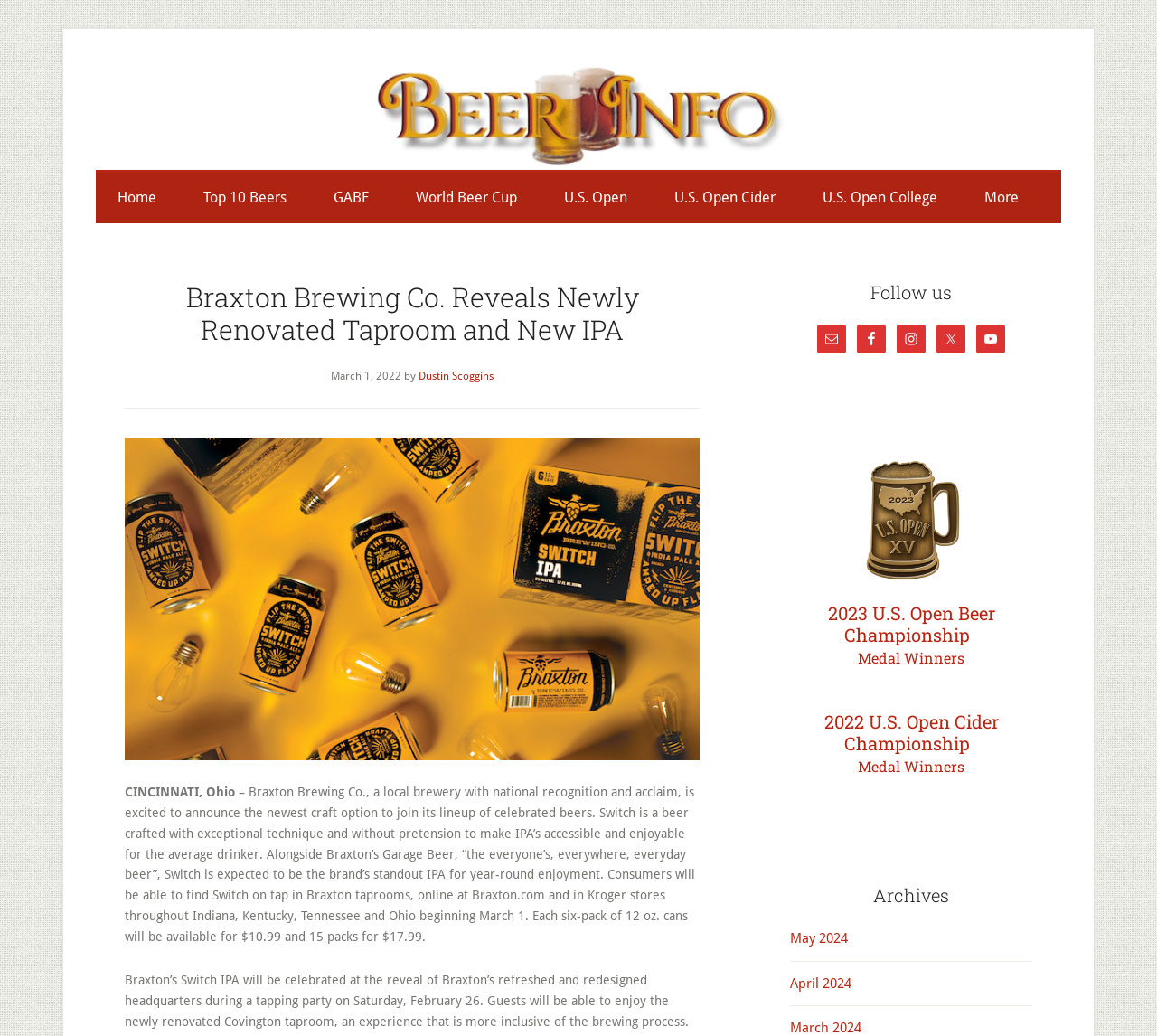Locate the bounding box coordinates of the region to be clicked to comply with the following instruction: "Check the '2023 U.S. Open Beer Championship' medal winners". The coordinates must be four float numbers between 0 and 1, in the form [left, top, right, bottom].

[0.715, 0.58, 0.86, 0.624]